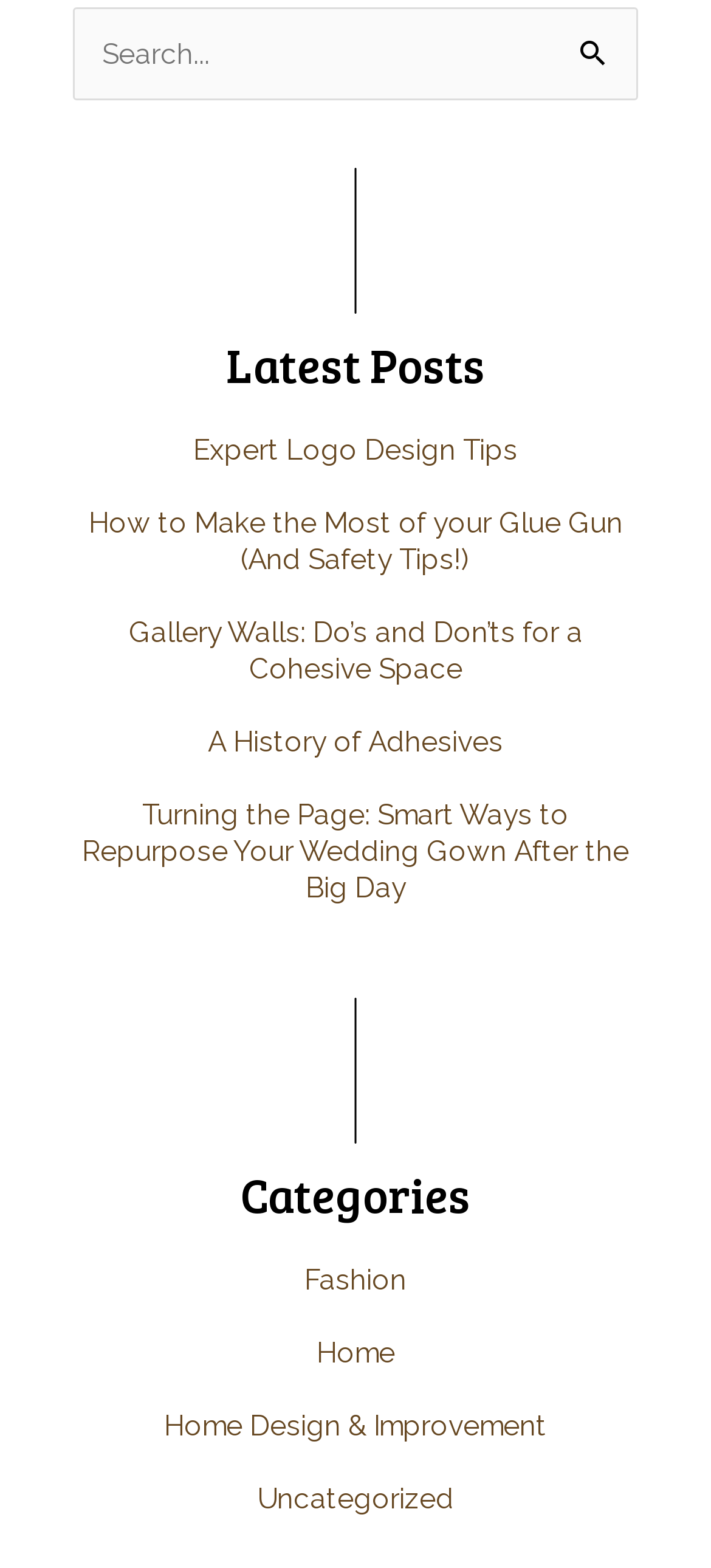Show the bounding box coordinates of the region that should be clicked to follow the instruction: "Read the latest post 'Expert Logo Design Tips'."

[0.272, 0.276, 0.728, 0.298]